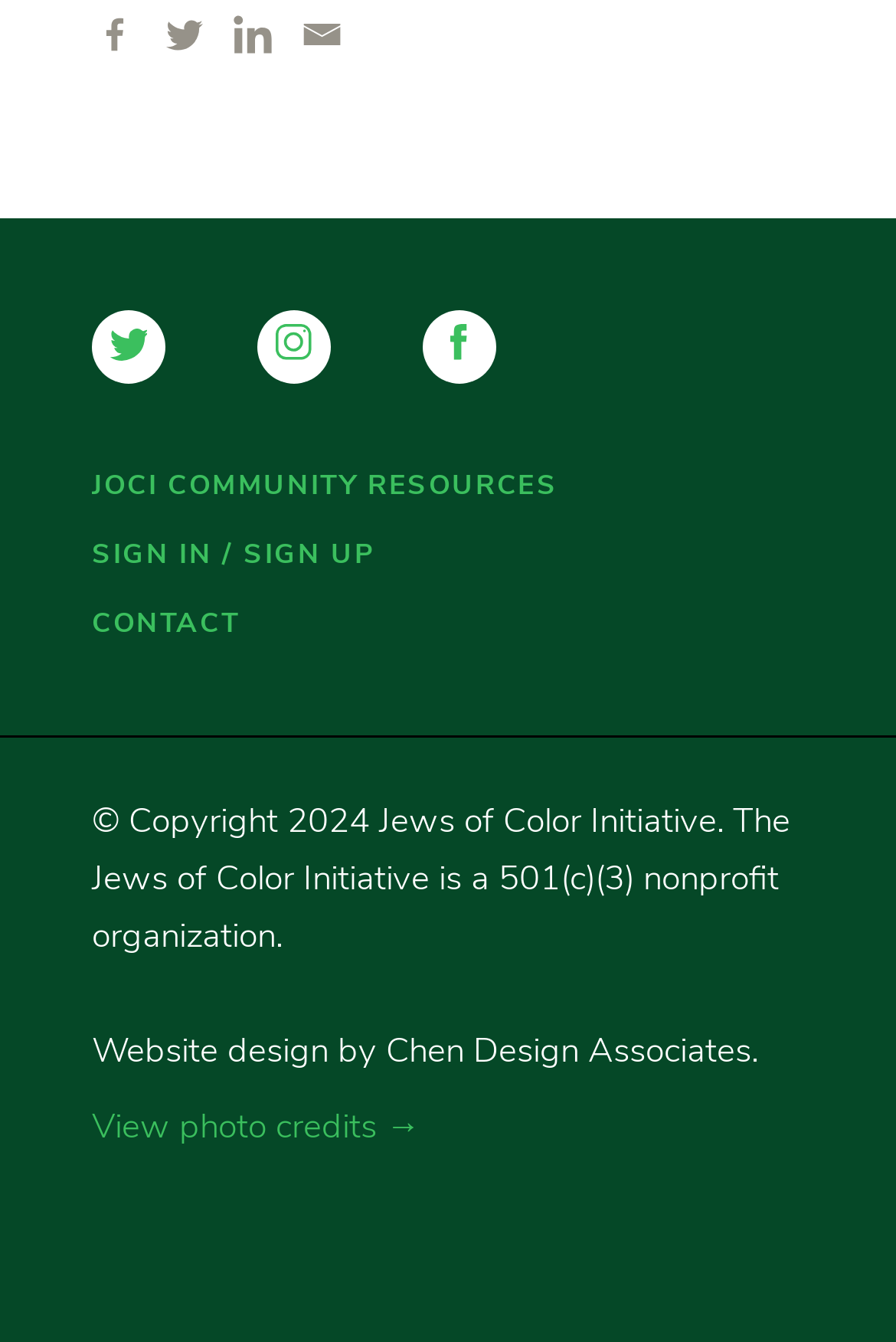Please answer the following question using a single word or phrase: 
What type of organization is the Jews of Color Initiative?

Nonprofit